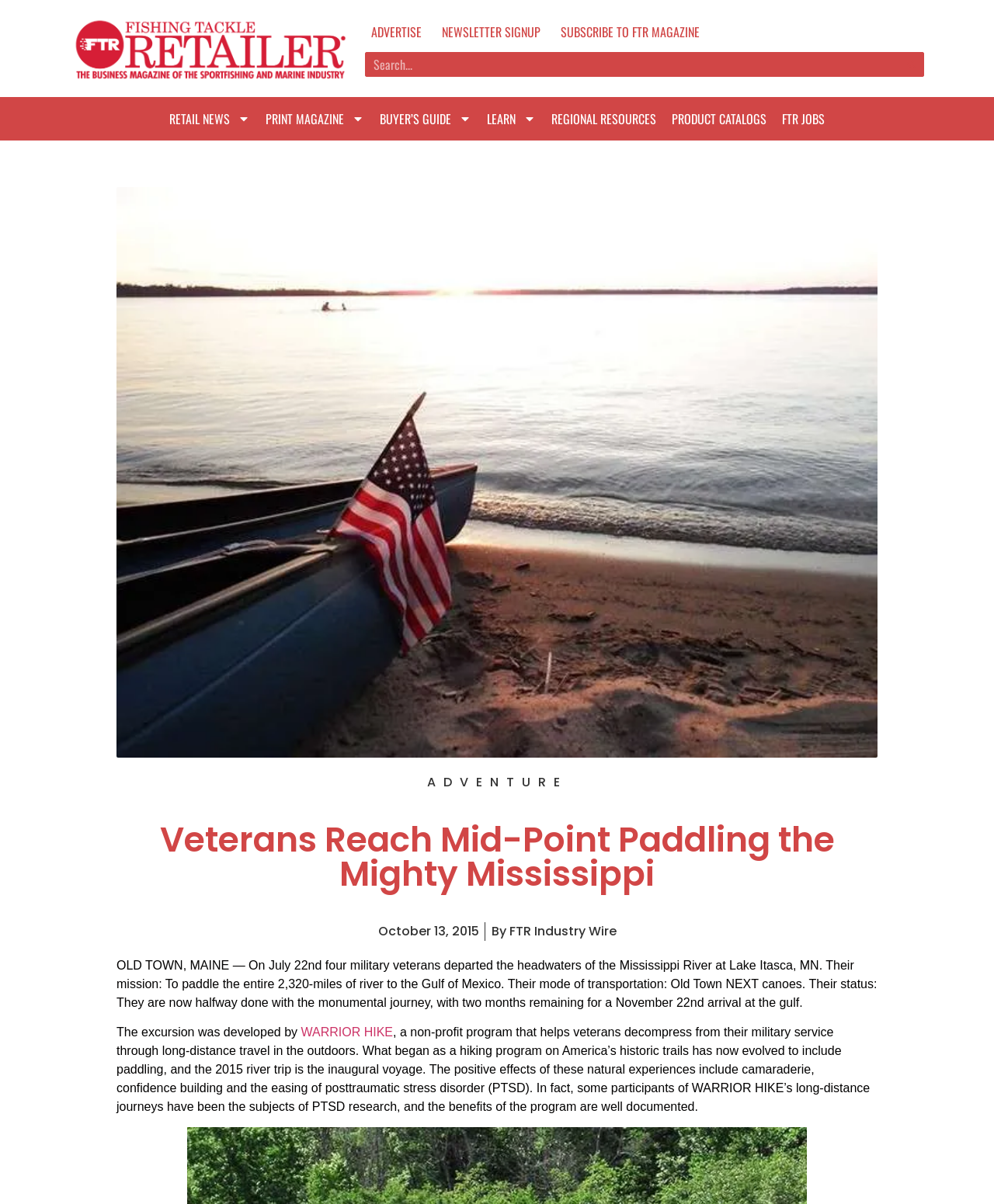Answer this question in one word or a short phrase: What is the name of the magazine?

FTR MAGAZINE